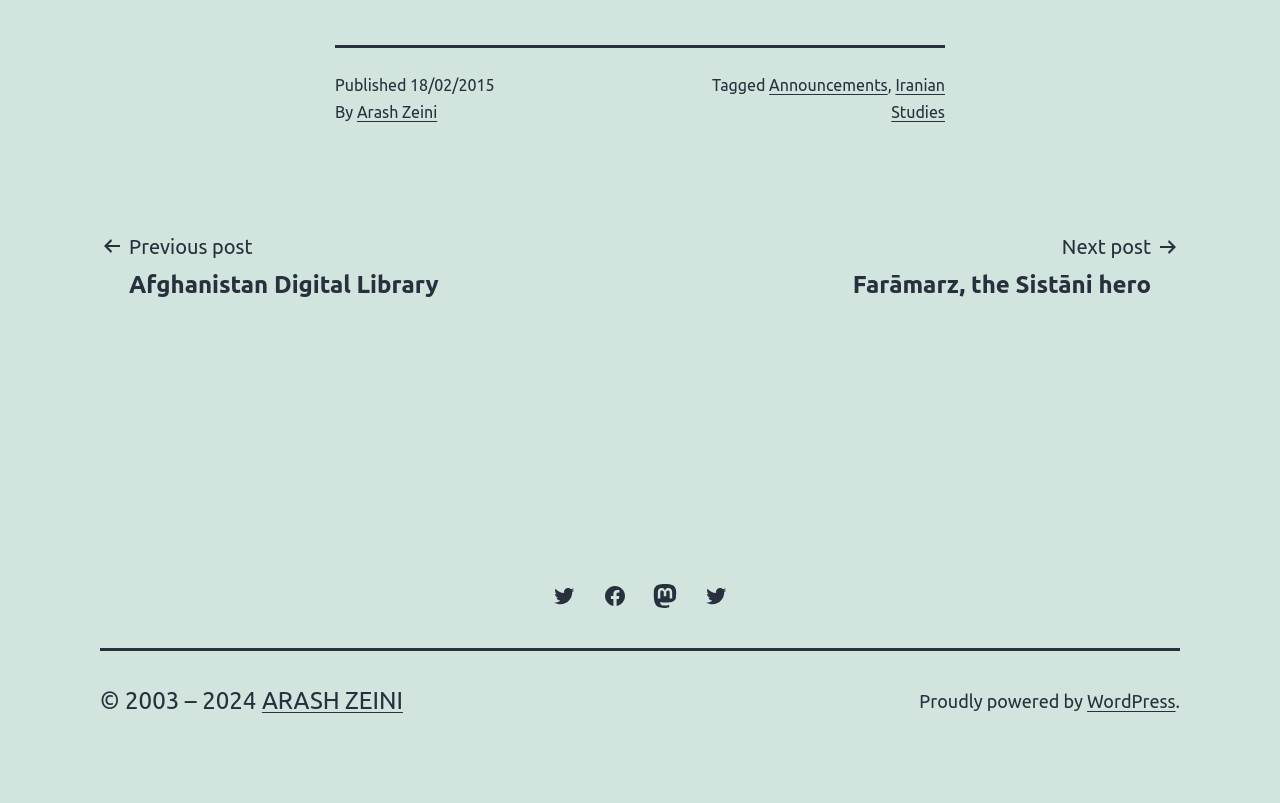Find the bounding box coordinates for the element that must be clicked to complete the instruction: "Read the 'BLOG'". The coordinates should be four float numbers between 0 and 1, indicated as [left, top, right, bottom].

None